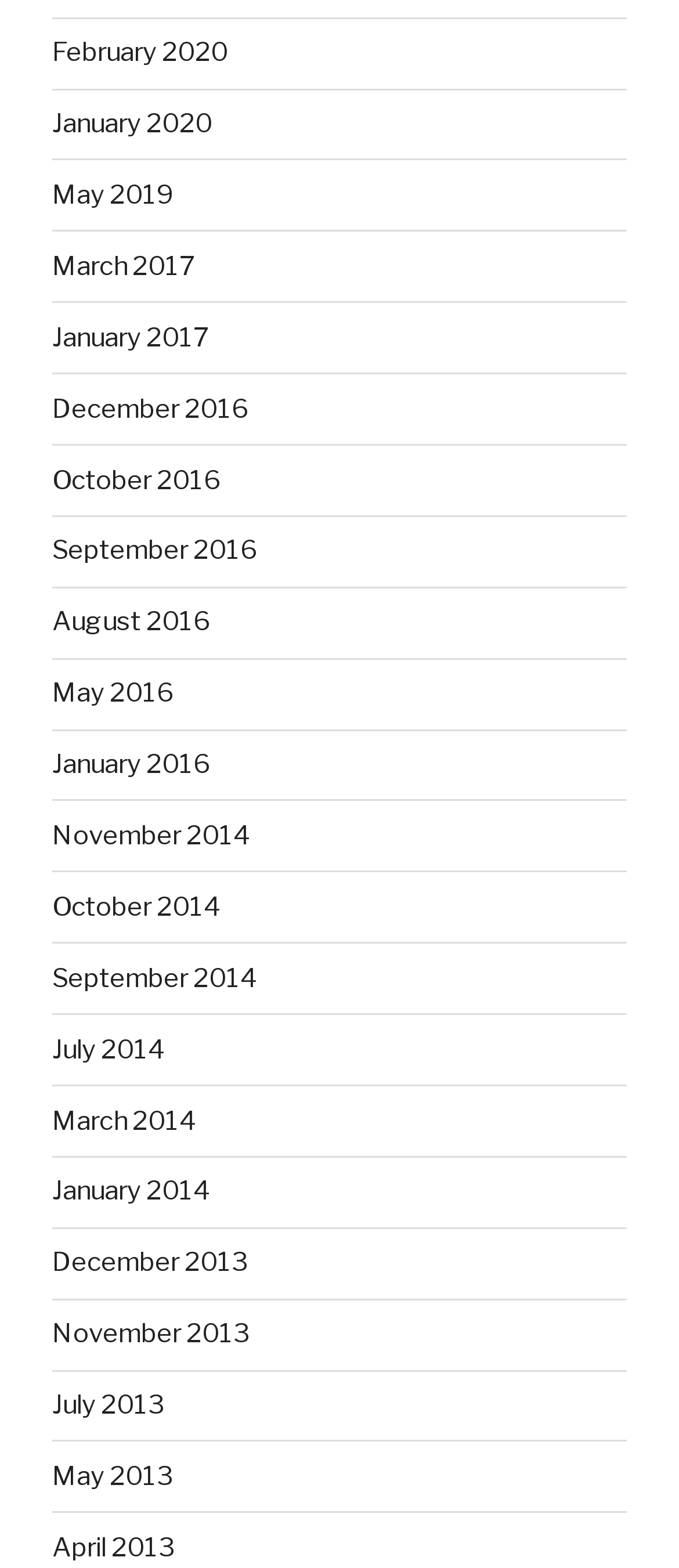Answer succinctly with a single word or phrase:
How many links are available on this webpage?

24